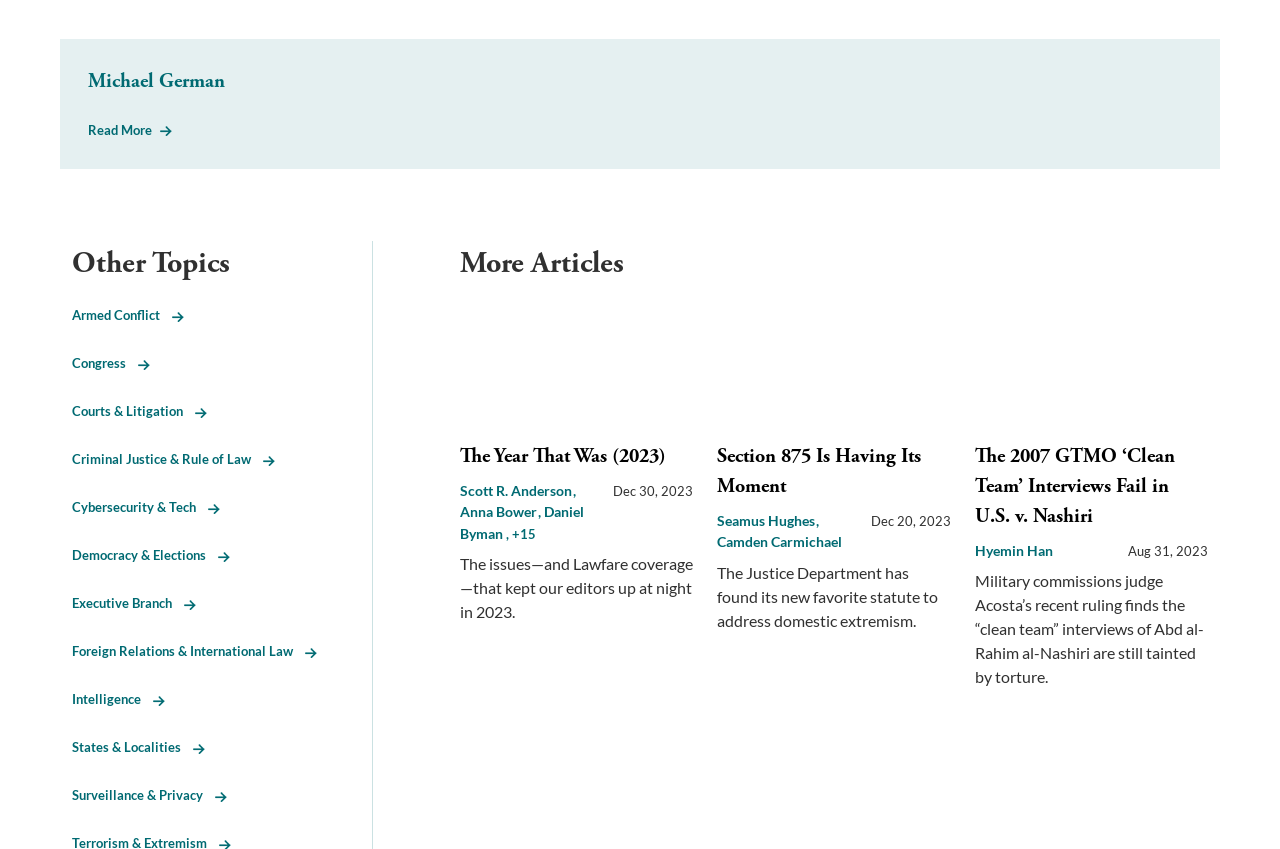What is the name of the author?
Relying on the image, give a concise answer in one word or a brief phrase.

Michael German